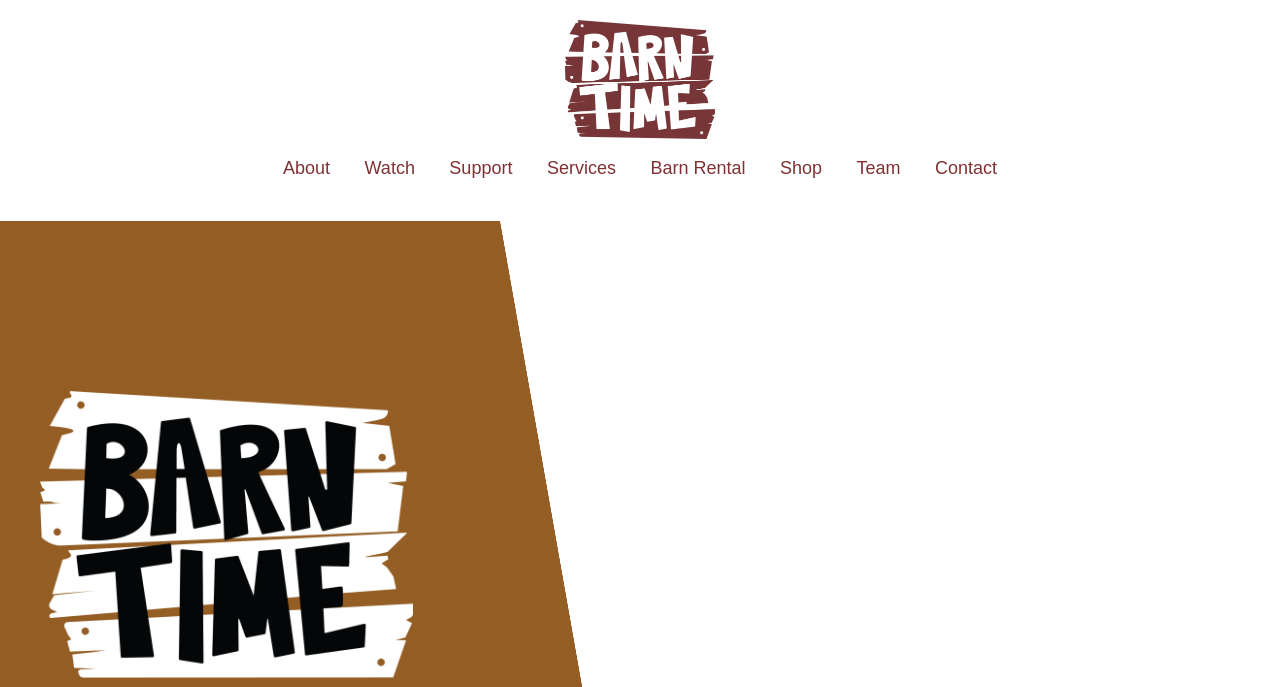Please respond to the question using a single word or phrase:
What is the last navigation link?

Contact